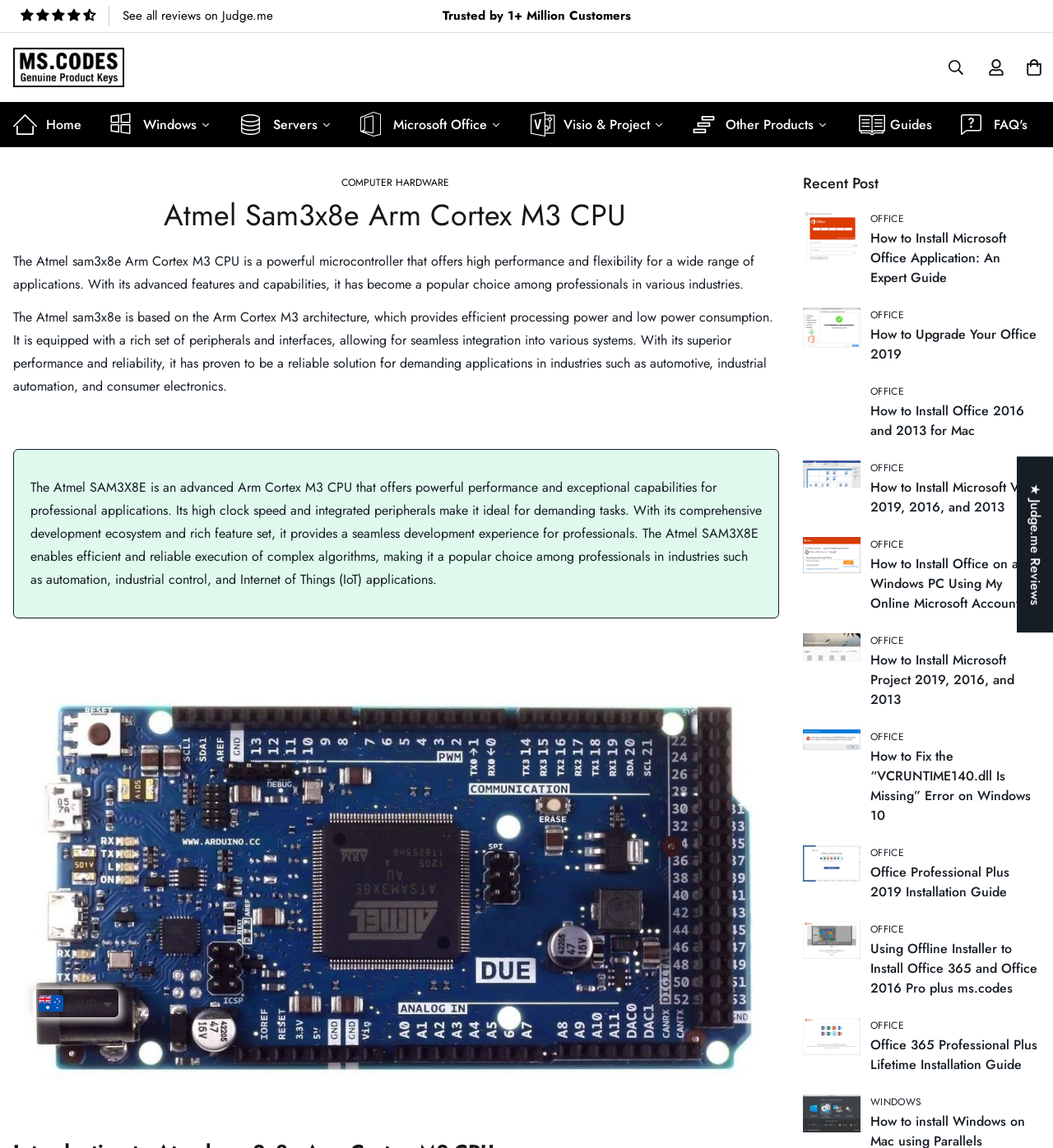Locate the bounding box coordinates of the element that needs to be clicked to carry out the instruction: "Click the 'How to Install Microsoft Office Application: An Expert Guide' link". The coordinates should be given as four float numbers ranging from 0 to 1, i.e., [left, top, right, bottom].

[0.762, 0.184, 0.817, 0.229]